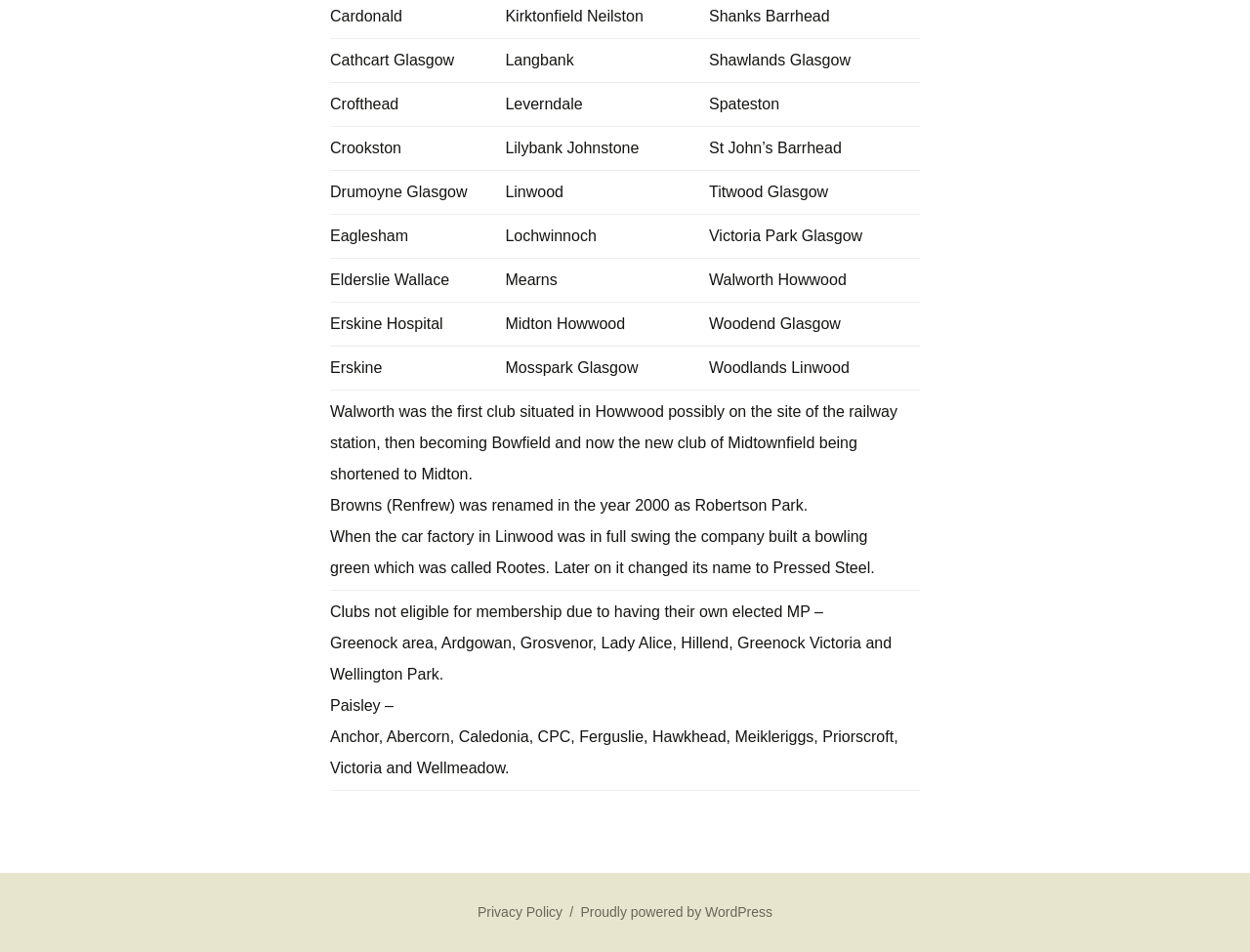Identify the bounding box coordinates of the HTML element based on this description: "Privacy Policy".

[0.382, 0.95, 0.45, 0.966]